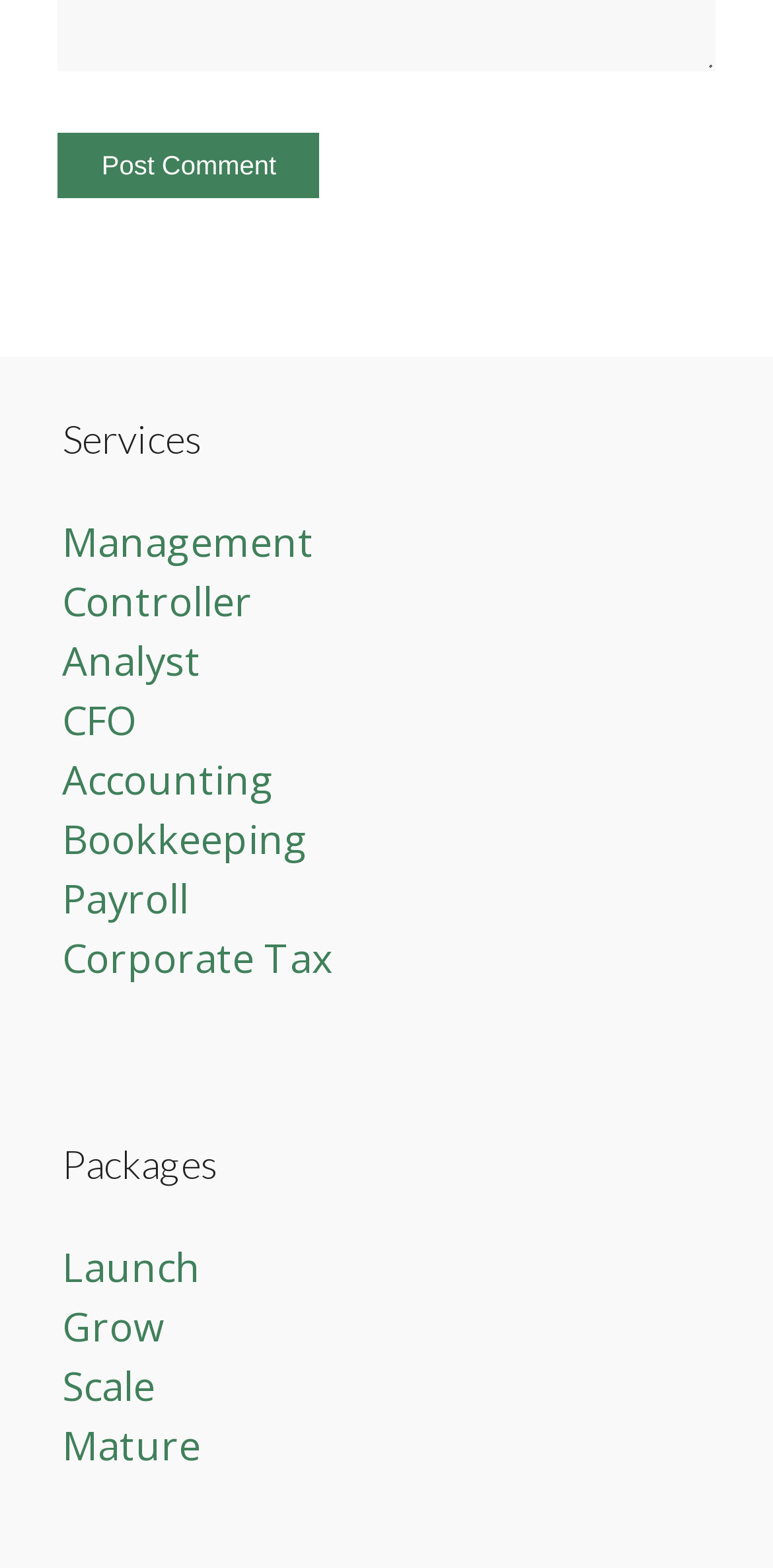How many headings are on the webpage?
Relying on the image, give a concise answer in one word or a brief phrase.

2